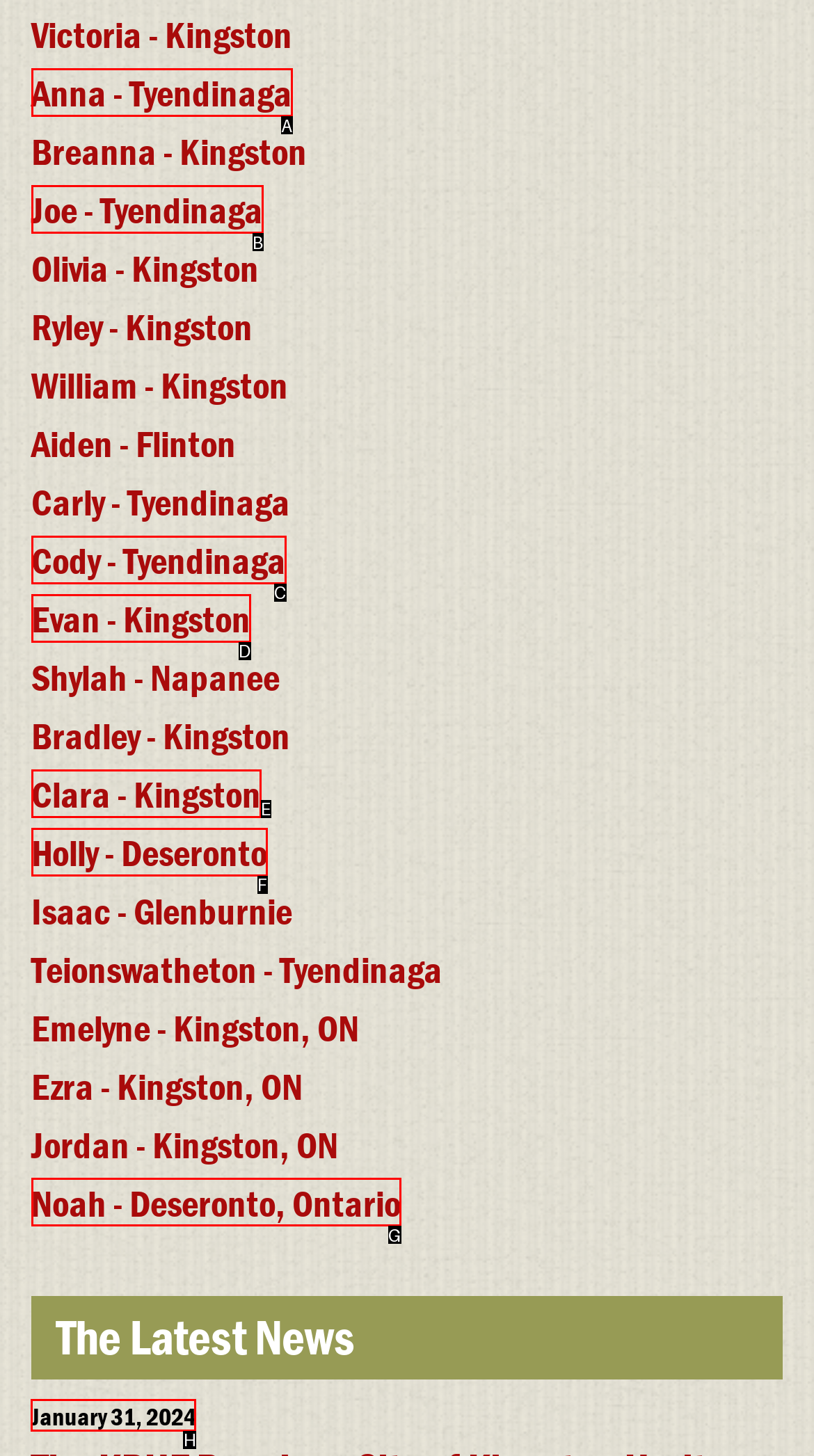Identify the letter of the UI element I need to click to carry out the following instruction: Check the date

H